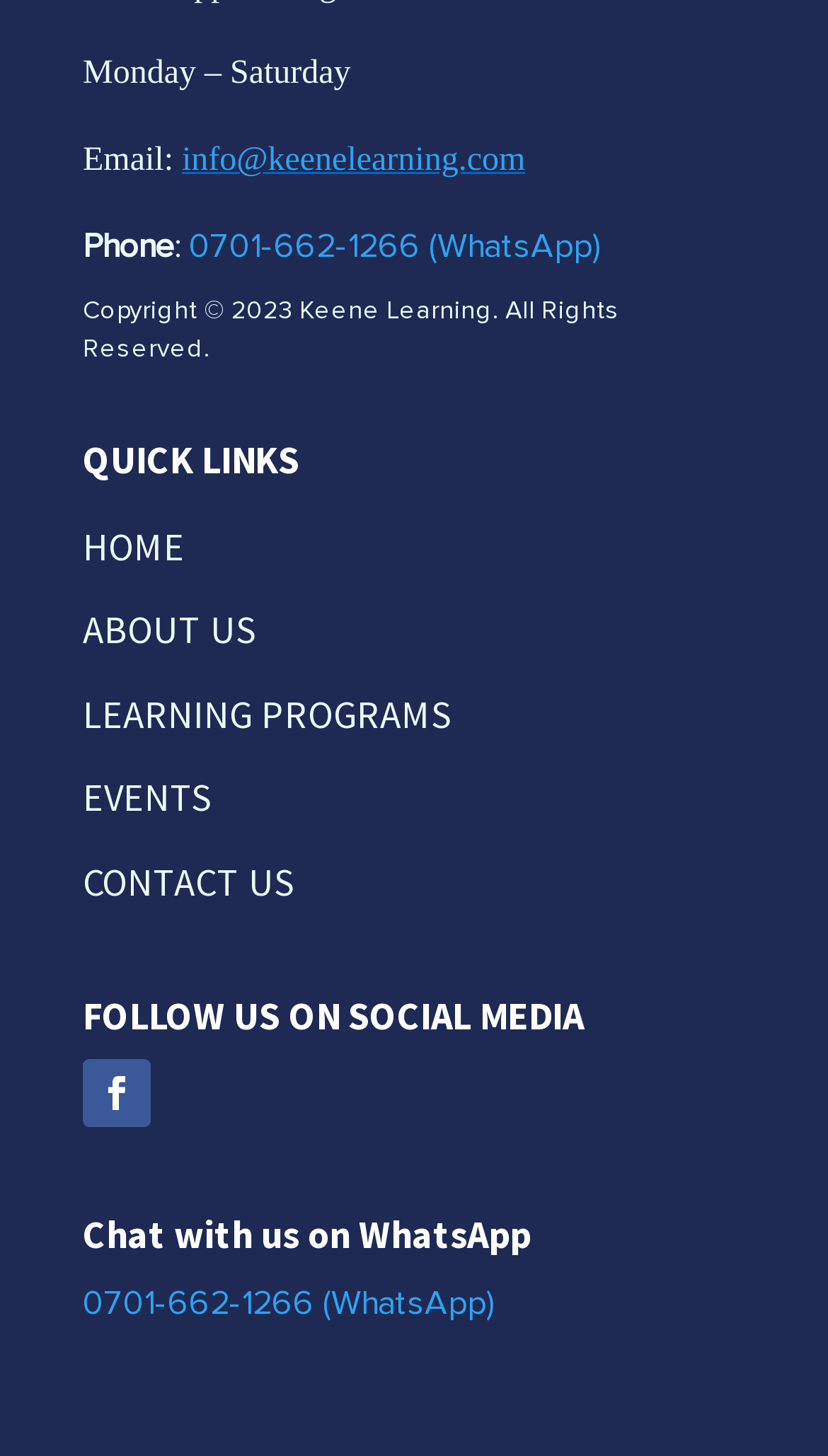What is the last quick link on the page?
Provide a one-word or short-phrase answer based on the image.

CONTACT US